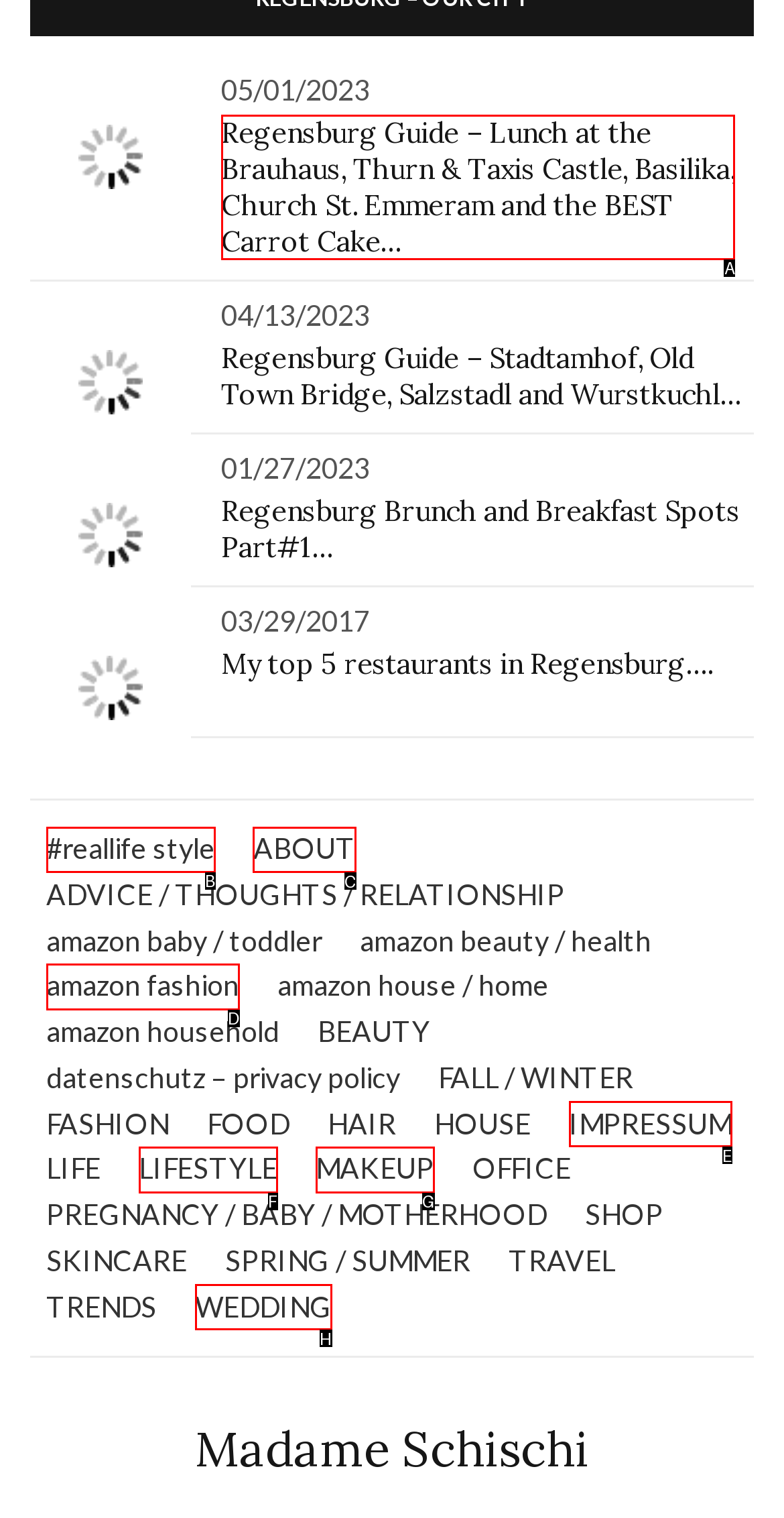Identify the HTML element to click to fulfill this task: Click on the 'ABOUT' link
Answer with the letter from the given choices.

C